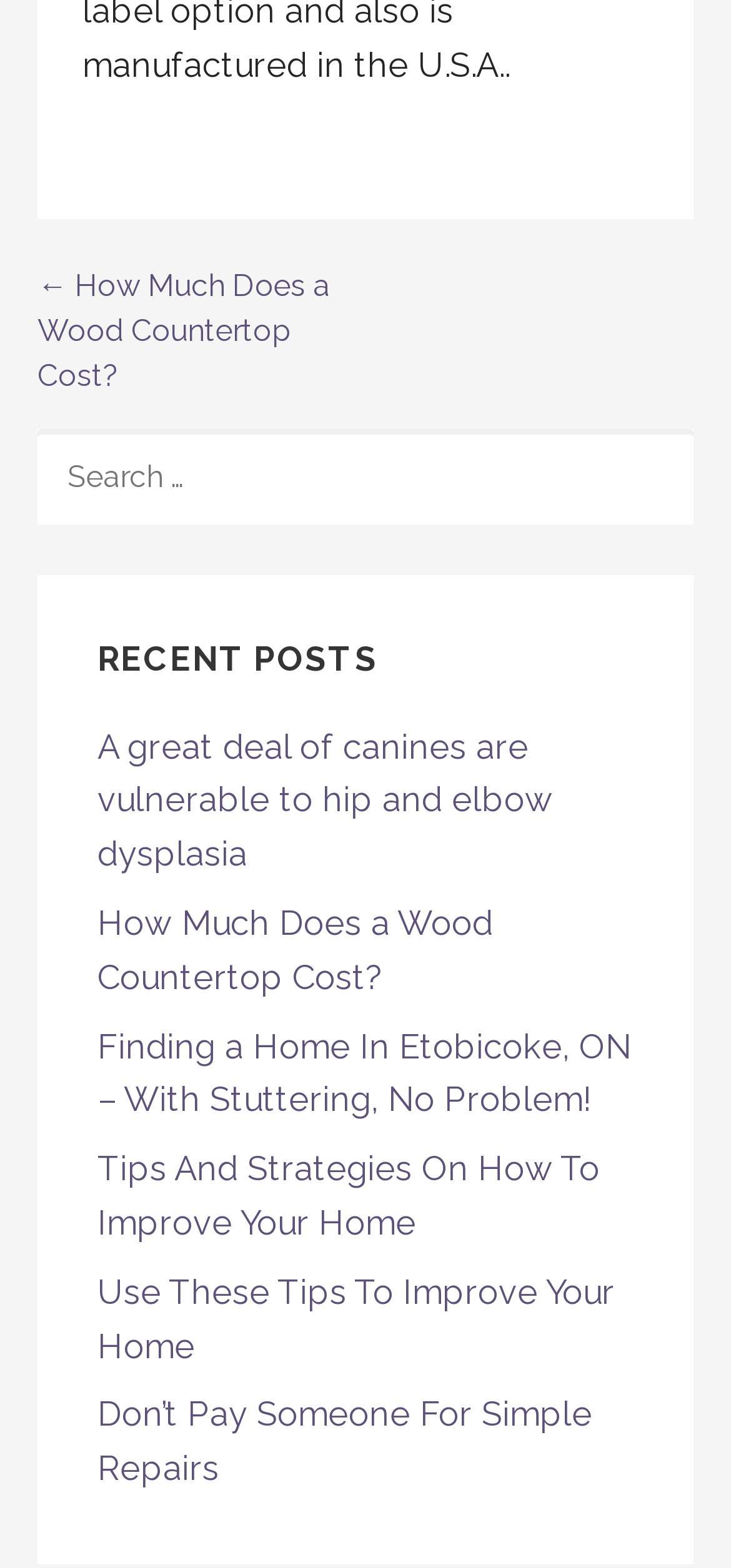Respond with a single word or phrase to the following question:
What is the position of the search box on the page?

Top-right